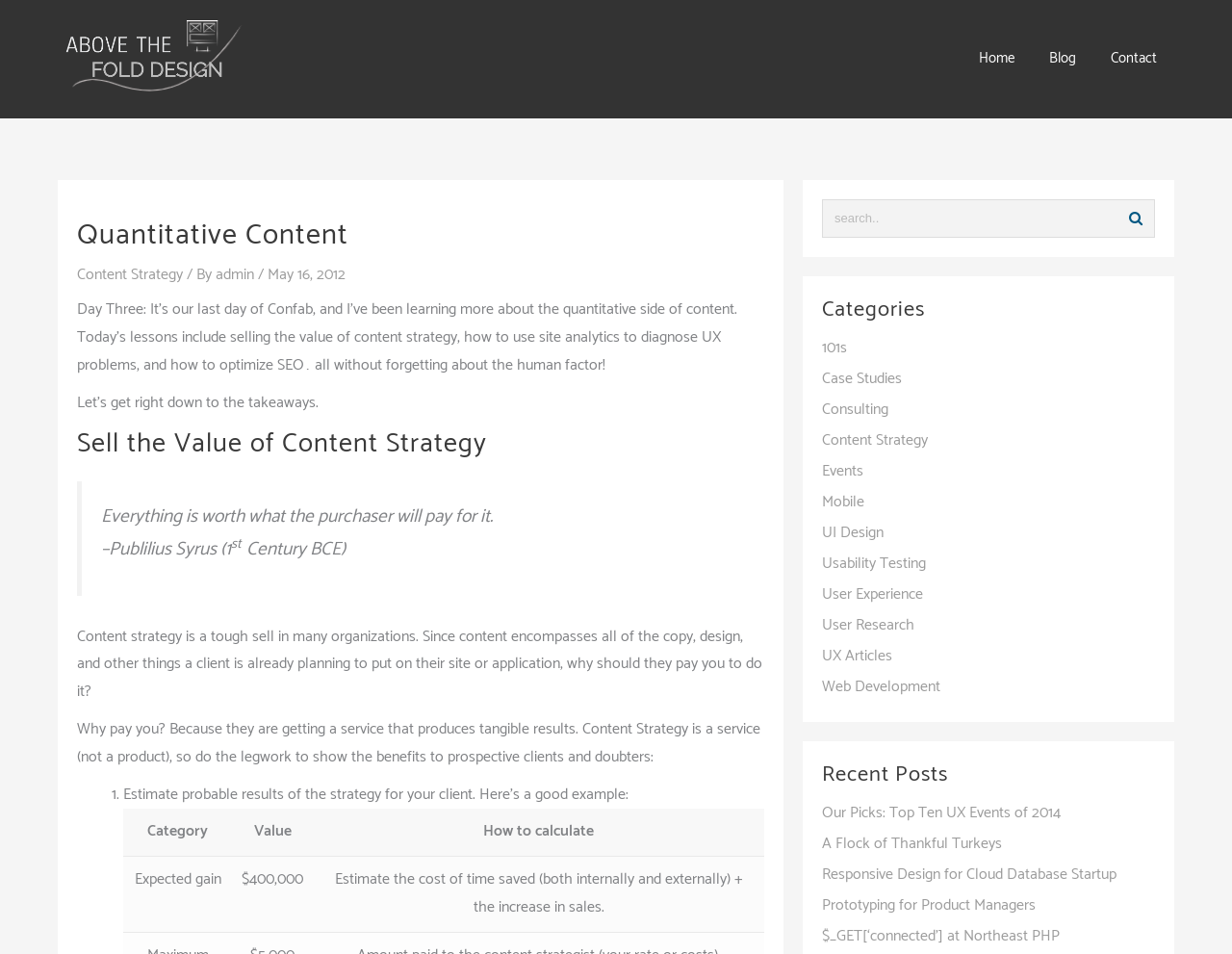Please identify the bounding box coordinates of the element I should click to complete this instruction: 'Read the 'Quantitative Content' heading'. The coordinates should be given as four float numbers between 0 and 1, like this: [left, top, right, bottom].

[0.062, 0.229, 0.62, 0.265]